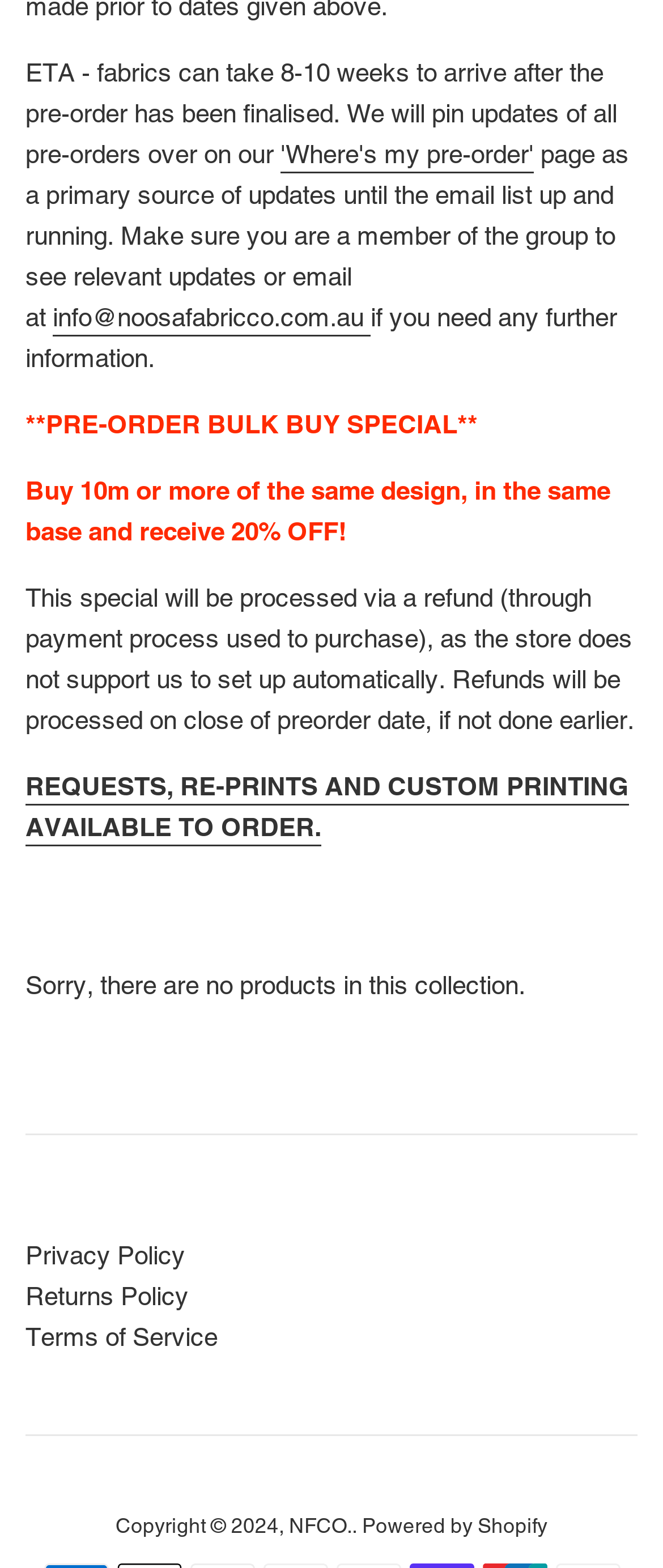Given the element description Privacy Policy, identify the bounding box coordinates for the UI element on the webpage screenshot. The format should be (top-left x, top-left y, bottom-right x, bottom-right y), with values between 0 and 1.

[0.038, 0.791, 0.279, 0.809]